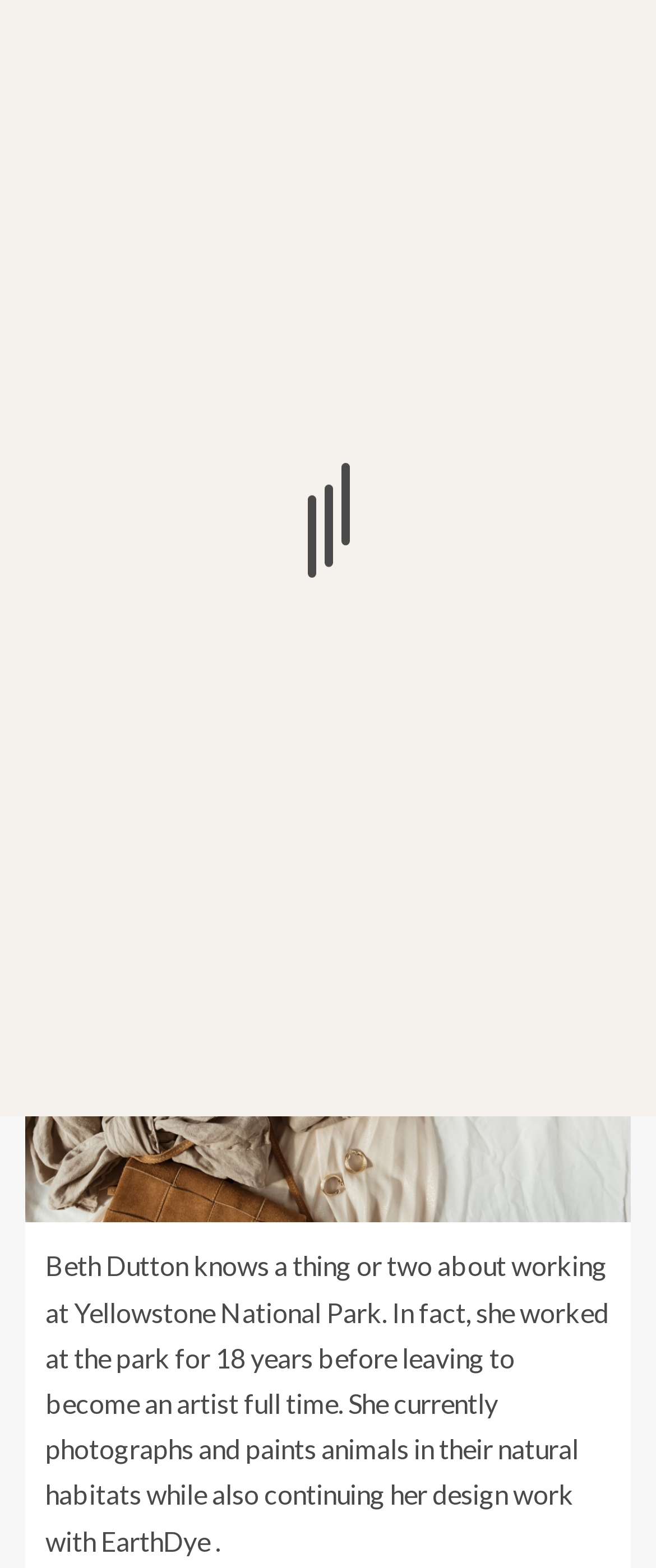Find the UI element described as: "X" and predict its bounding box coordinates. Ensure the coordinates are four float numbers between 0 and 1, [left, top, right, bottom].

None